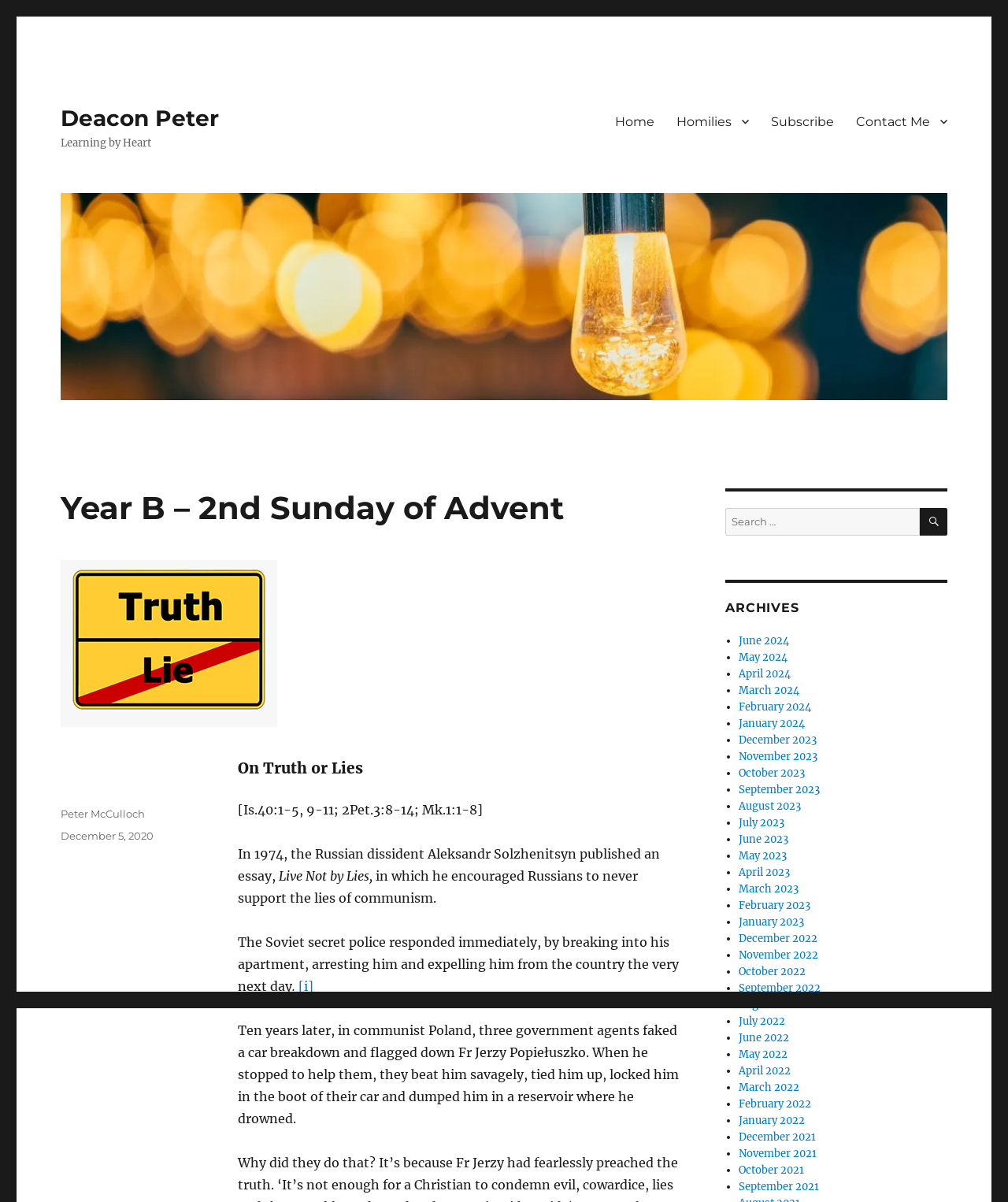Identify the bounding box coordinates of the section that should be clicked to achieve the task described: "Search for something".

[0.912, 0.422, 0.94, 0.445]